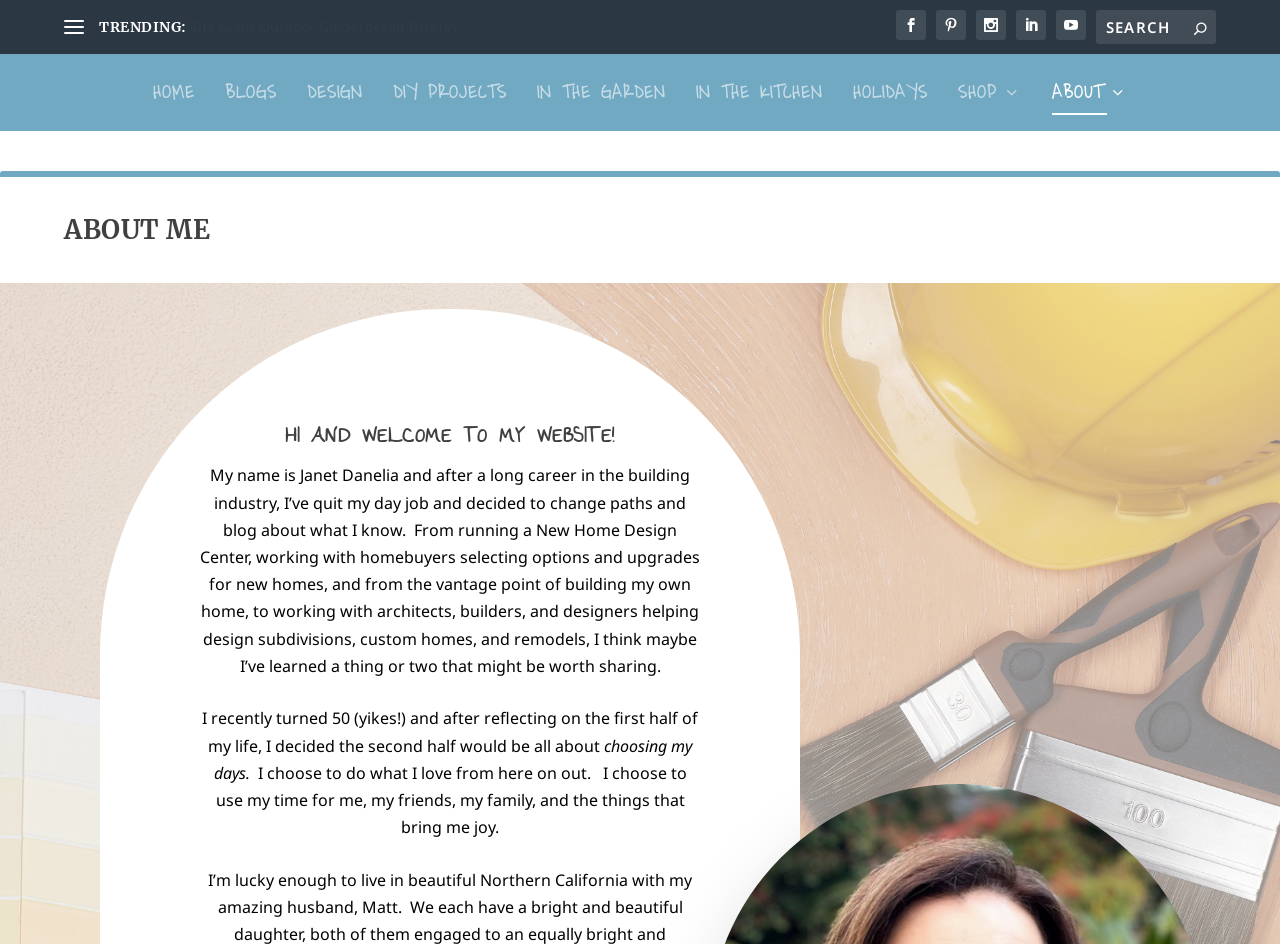Use the details in the image to answer the question thoroughly: 
What is the theme of the 'IN THE GARDEN' section?

The theme of the 'IN THE GARDEN' section can be inferred from the link element with the text 'IN THE GARDEN' and the context of the website being about home design and DIY projects.